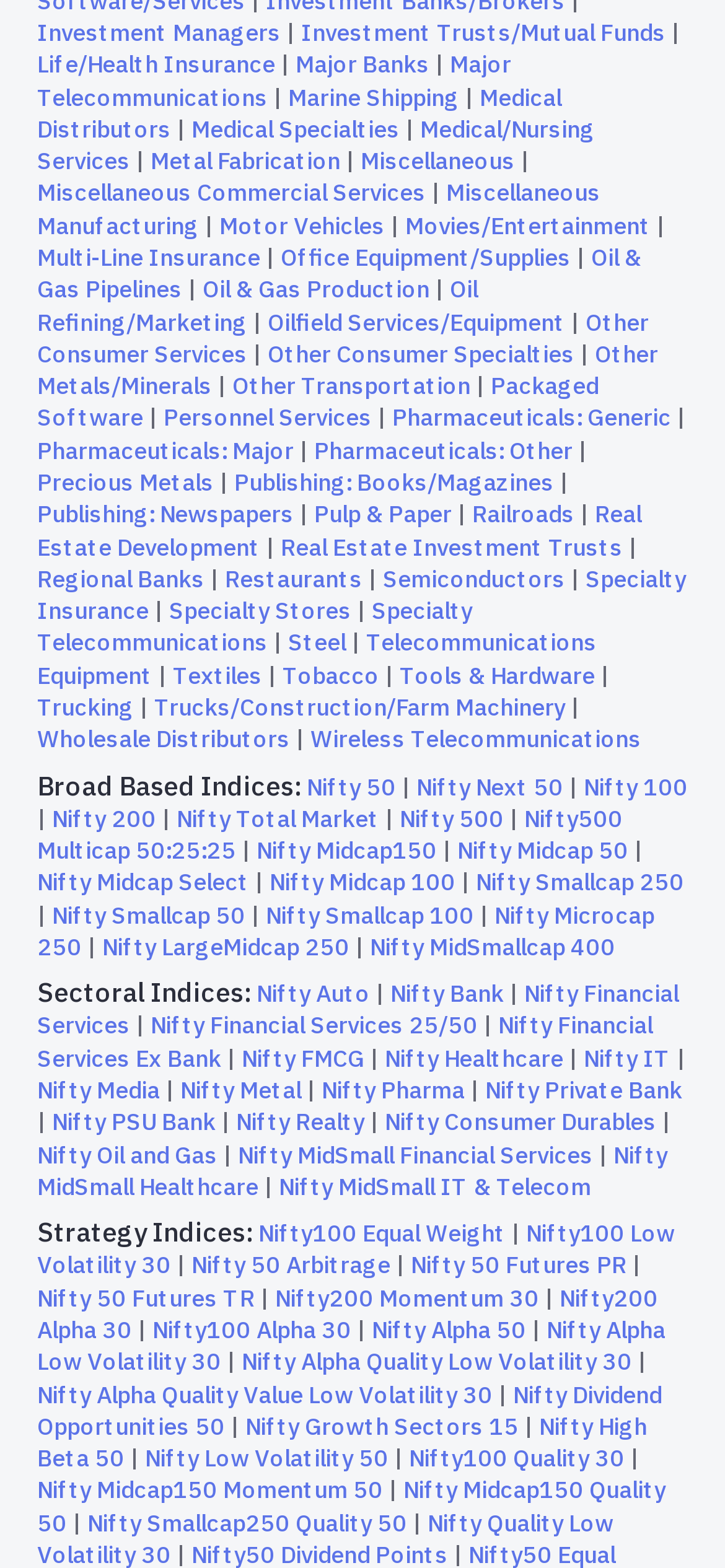What is the vertical position of the 'Major Telecommunications' link?
Provide a comprehensive and detailed answer to the question.

By comparing the y1 and y2 coordinates of the bounding box for each element, I can determine the vertical position of the 'Major Telecommunications' link. Specifically, its y1 coordinate is 0.031, which is smaller than the y1 coordinate of the 'Marine Shipping' link (0.052), indicating that 'Major Telecommunications' is above 'Marine Shipping'.